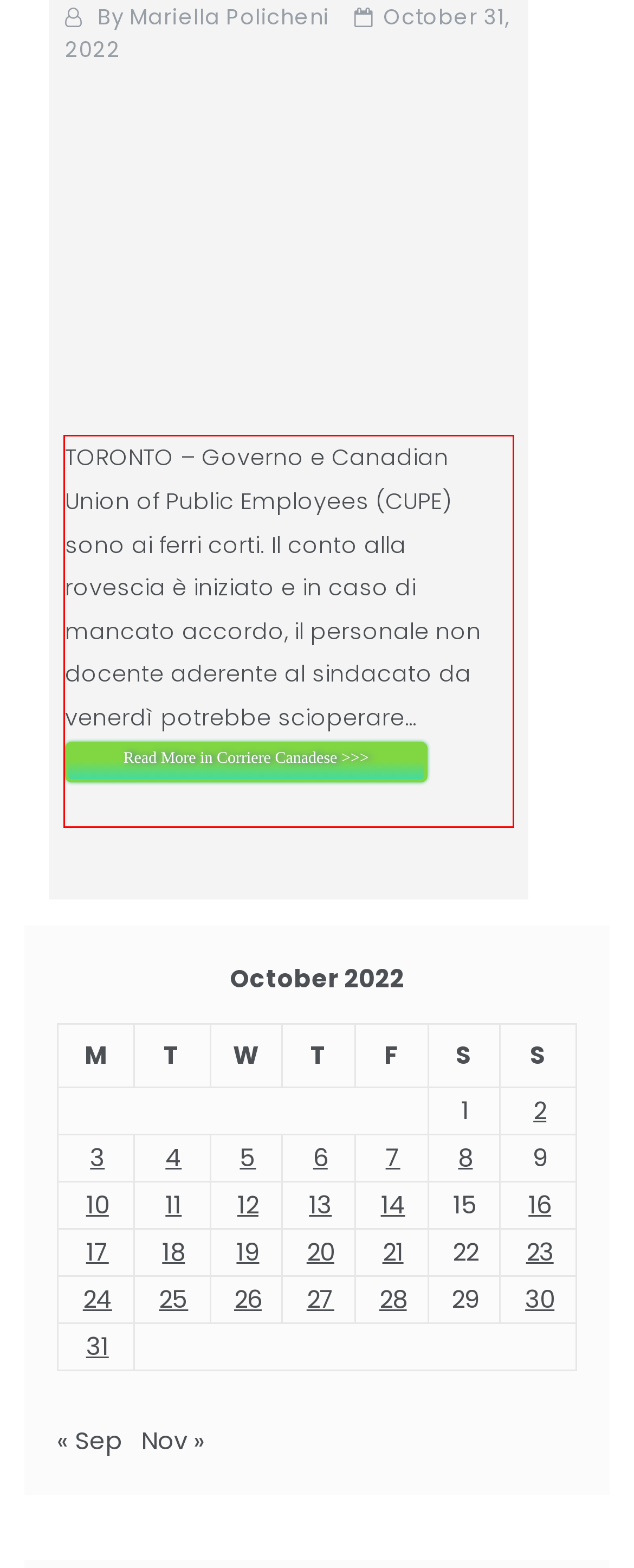Look at the screenshot of the webpage, locate the red rectangle bounding box, and generate the text content that it contains.

TORONTO – Governo e Canadian Union of Public Employees (CUPE) sono ai ferri corti. Il conto alla rovescia è iniziato e in caso di mancato accordo, il personale non docente aderente al sindacato da venerdì potrebbe scioperare… Read More in Corriere Canadese >>>